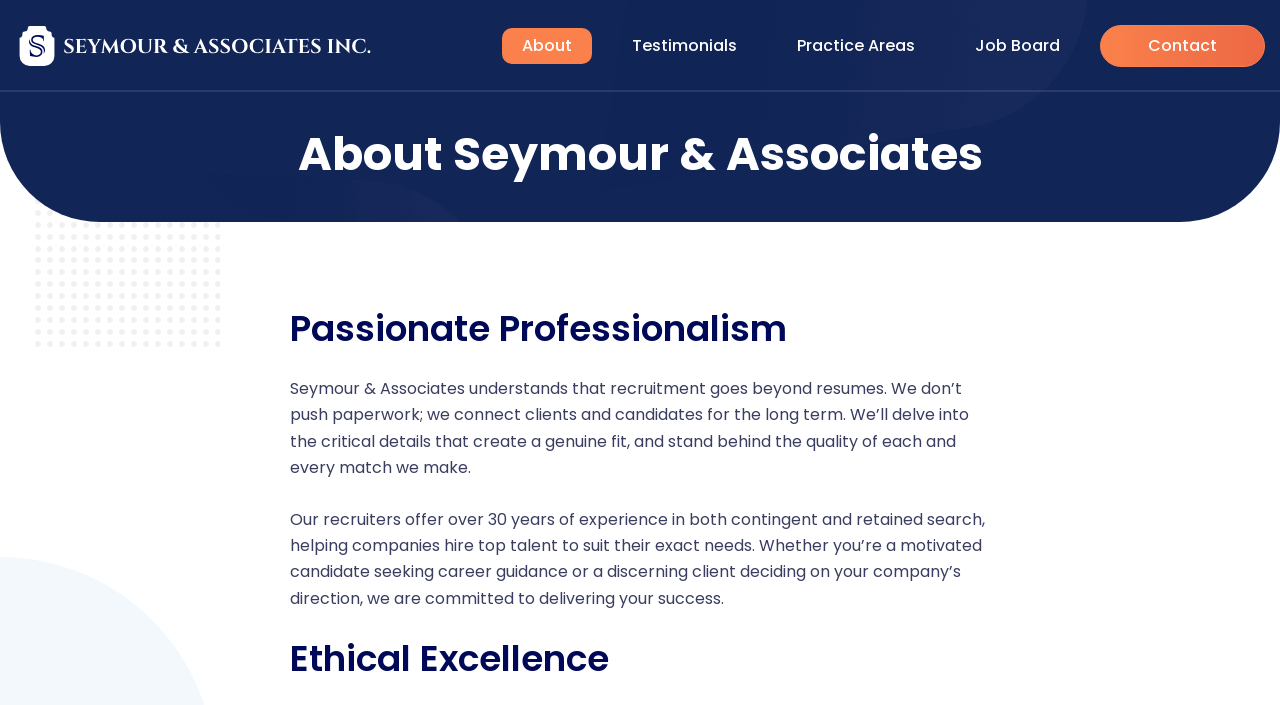Reply to the question below using a single word or brief phrase:
What is the first link on the top navigation bar?

About